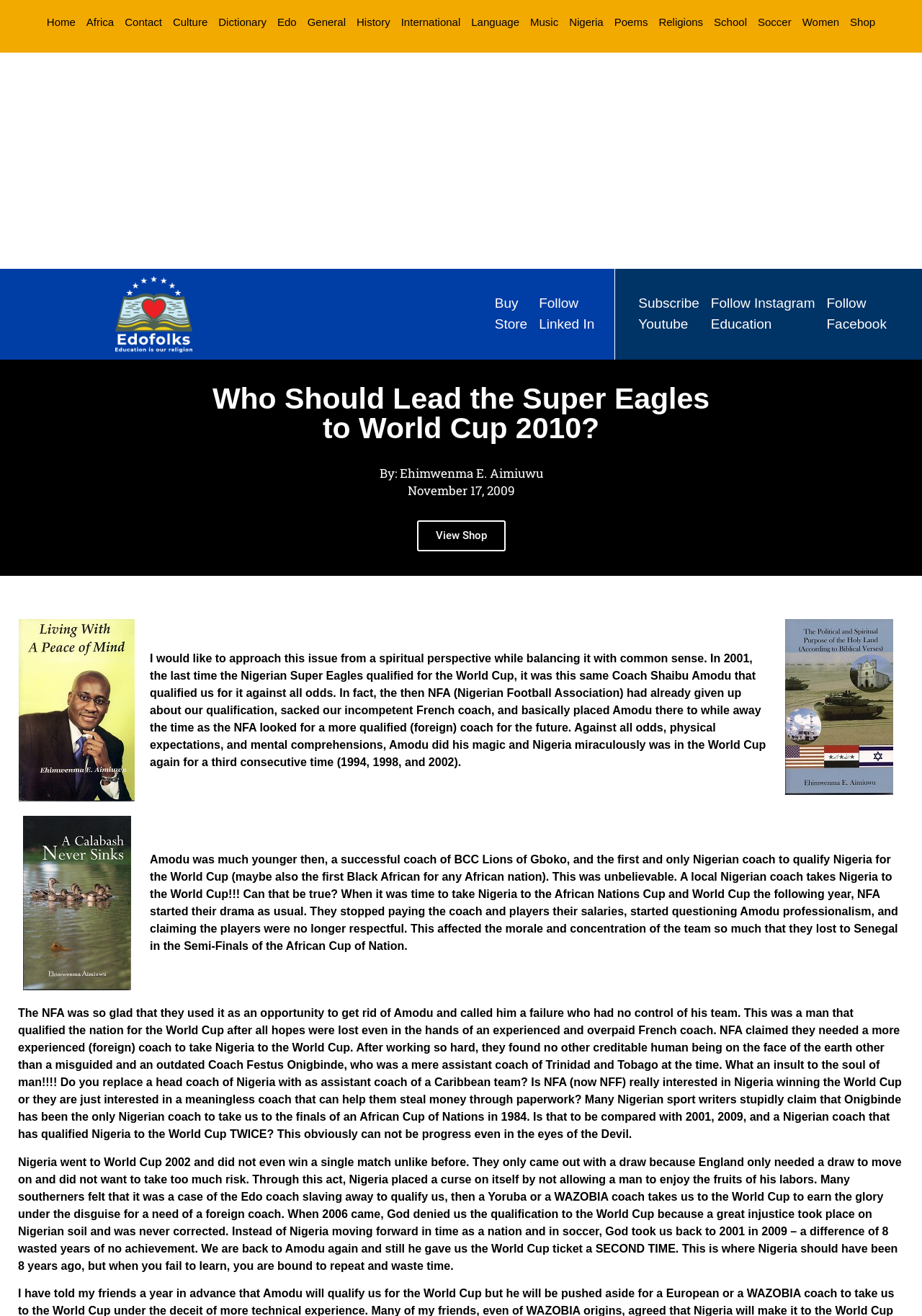What is the author's perspective on the issue of who should lead Nigeria to the World Cup?
Based on the screenshot, answer the question with a single word or phrase.

Spiritual and common sense